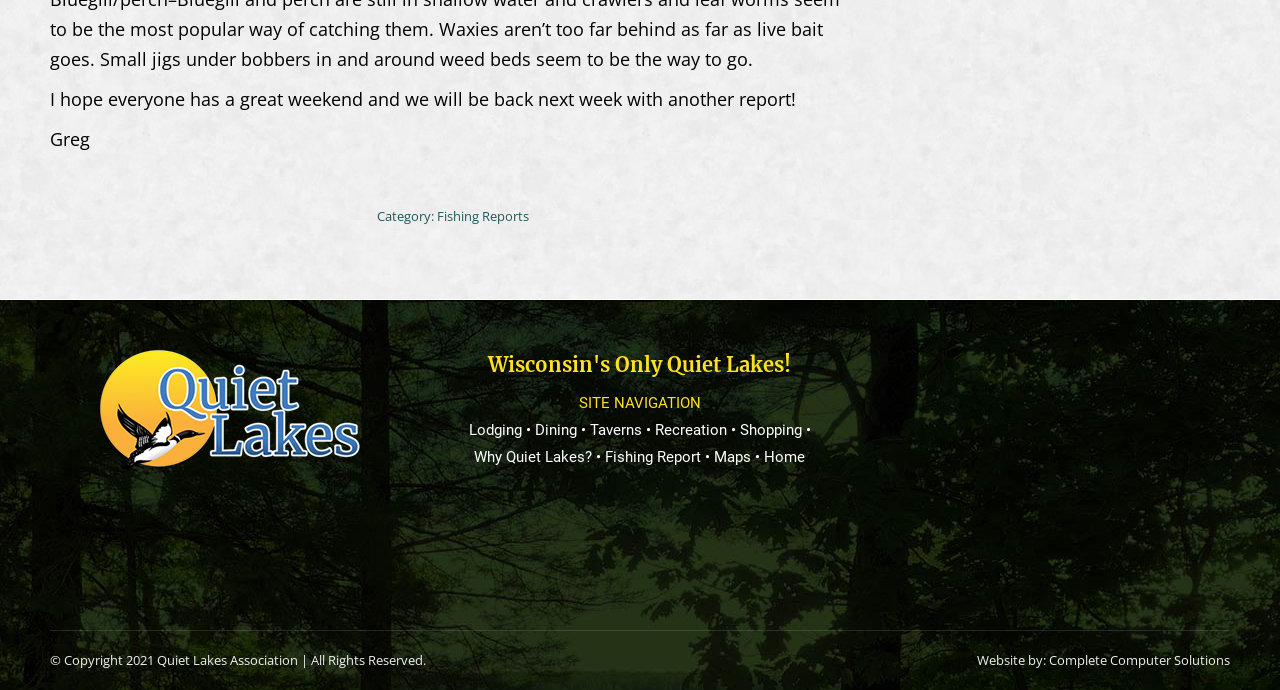What is the name of the lake featured on the webpage?
Please use the image to provide an in-depth answer to the question.

The answer can be found by looking at the image on the webpage, which has a caption 'Quiet Lakes', indicating that the lake featured on the webpage is Quiet Lakes.